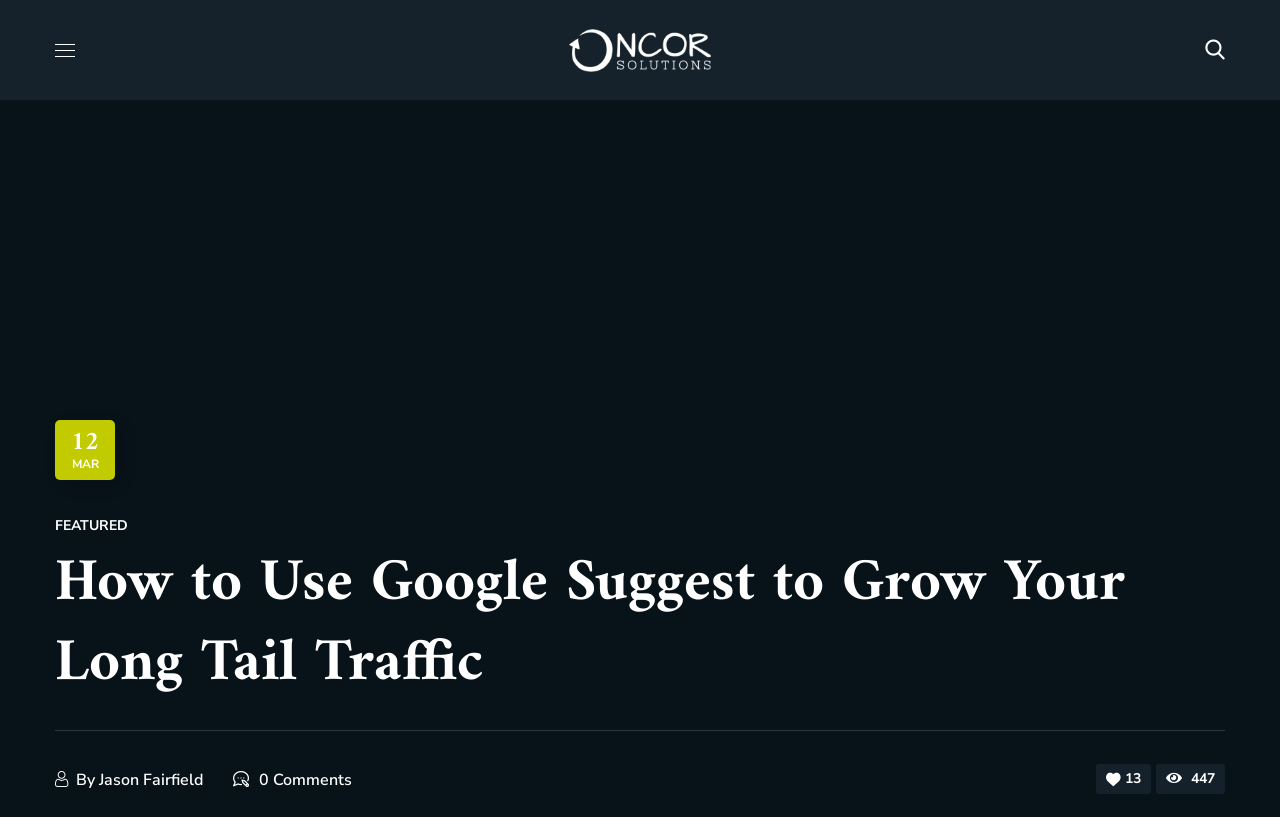Determine the bounding box coordinates for the HTML element described here: "0 Comments".

[0.202, 0.941, 0.275, 0.968]